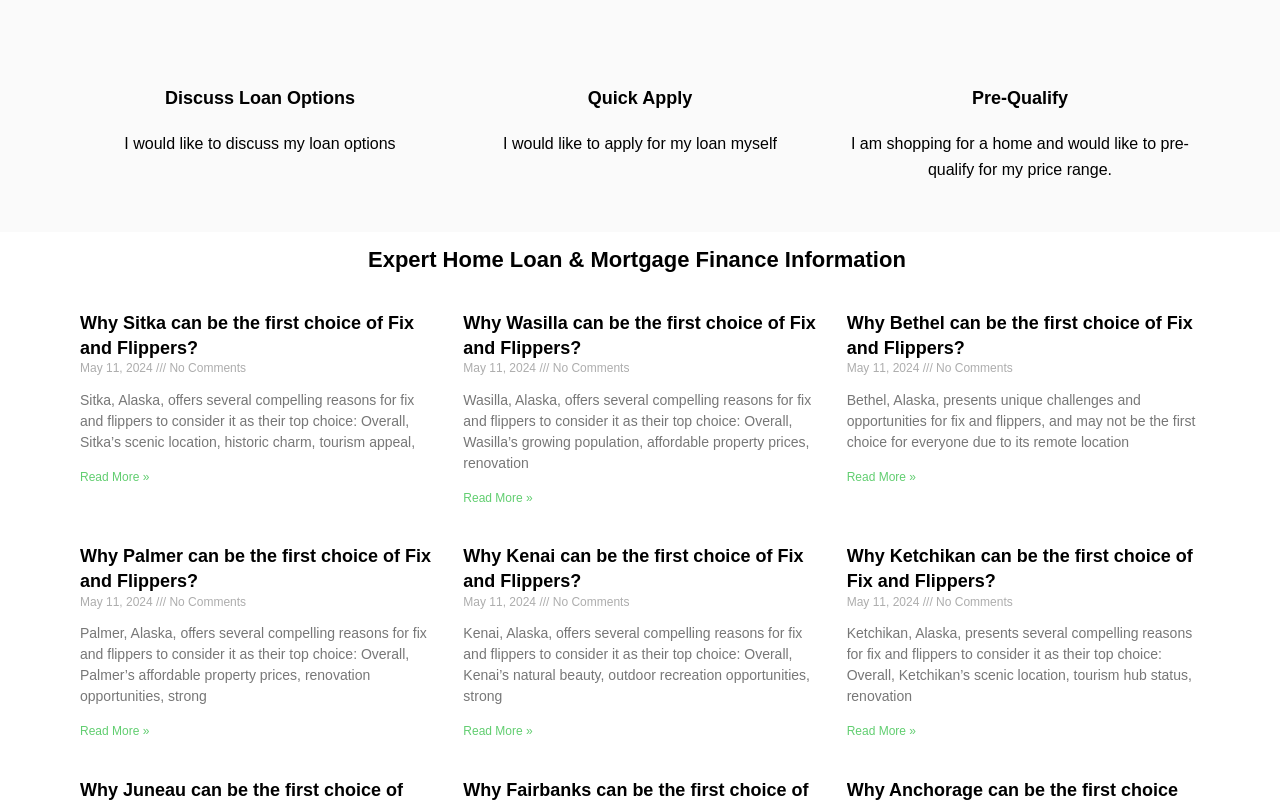Using the details in the image, give a detailed response to the question below:
How many articles are on the webpage?

By examining the webpage, I can see that there are five articles, each with a heading and a 'Read more' link, discussing different locations in Alaska, including Sitka, Wasilla, Bethel, Palmer, and Kenai.